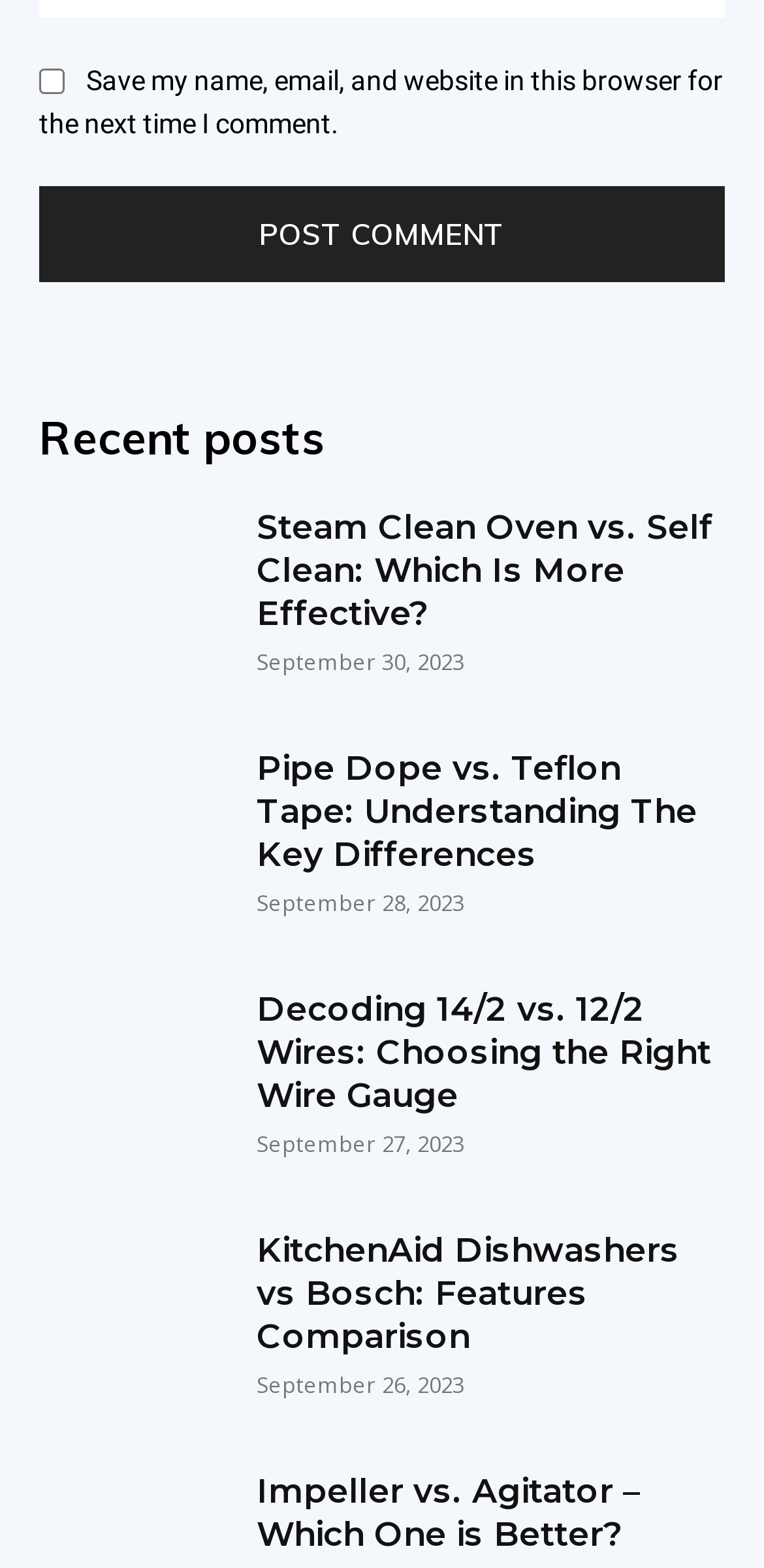Find the bounding box coordinates of the clickable element required to execute the following instruction: "Read the article 'Steam Clean Oven vs. Self Clean: Which Is More Effective?'". Provide the coordinates as four float numbers between 0 and 1, i.e., [left, top, right, bottom].

[0.051, 0.322, 0.285, 0.436]